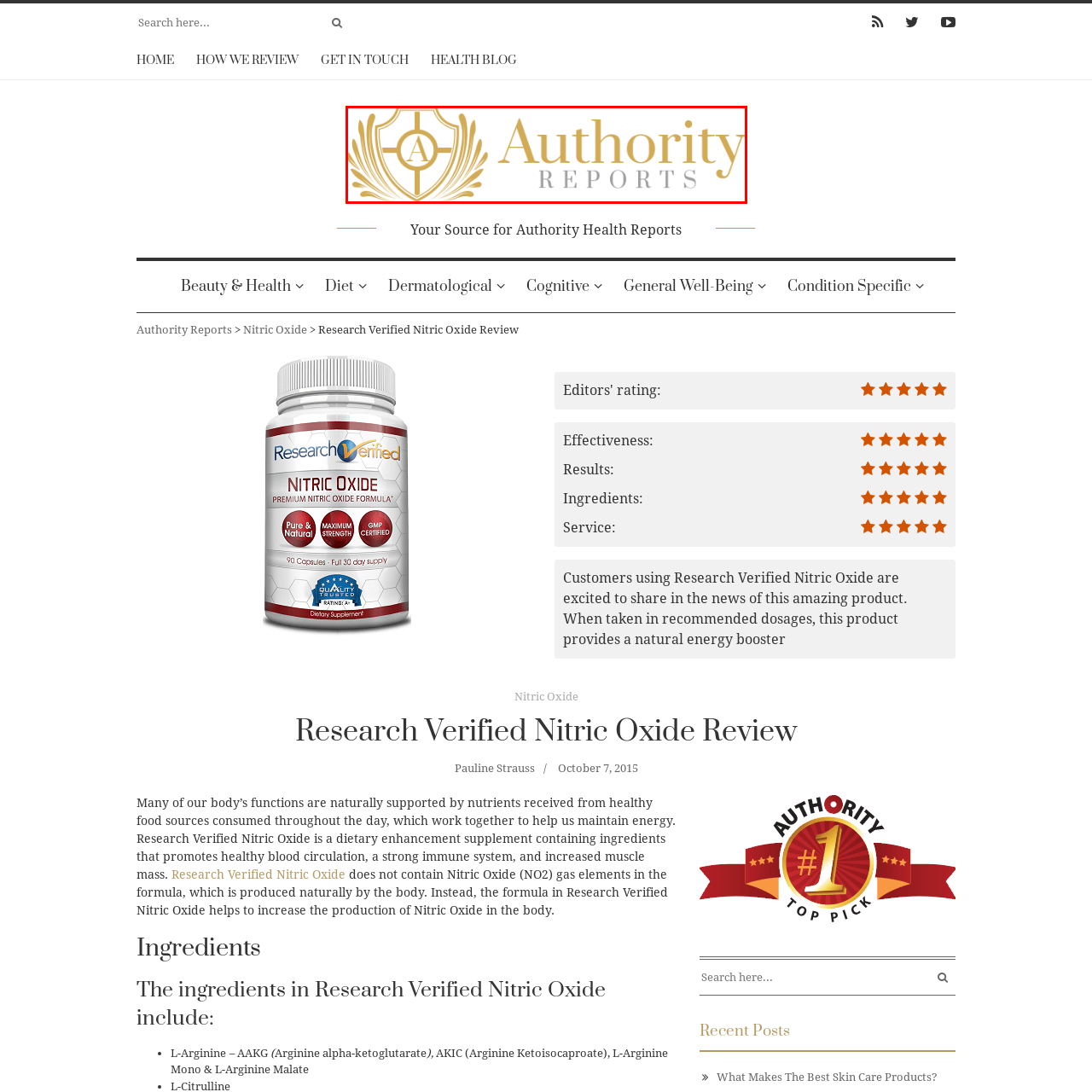View the image within the red box and answer the following question with a concise word or phrase:
What color is the font of 'Authority'?

Gold